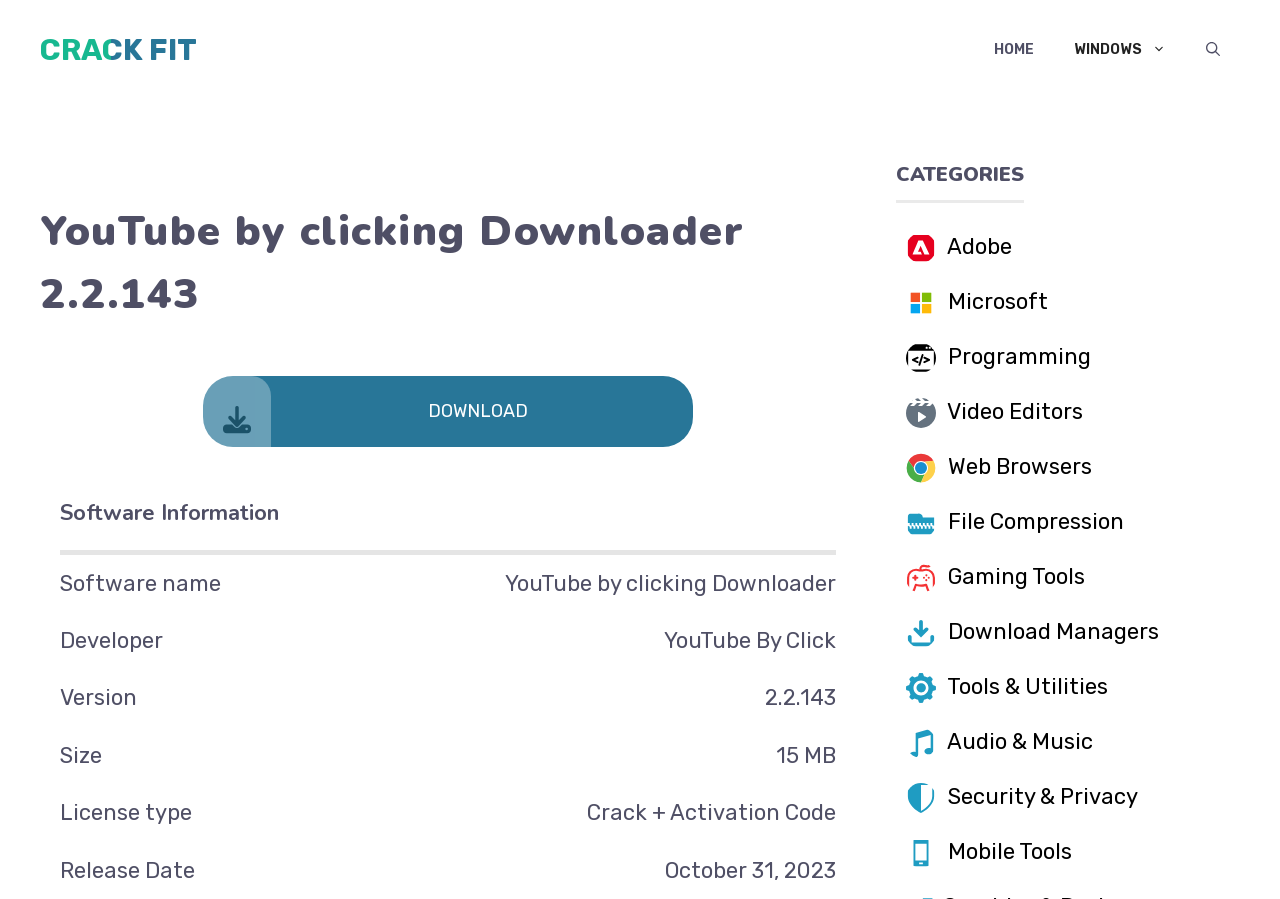Kindly determine the bounding box coordinates for the clickable area to achieve the given instruction: "Go to HOME page".

[0.761, 0.022, 0.823, 0.089]